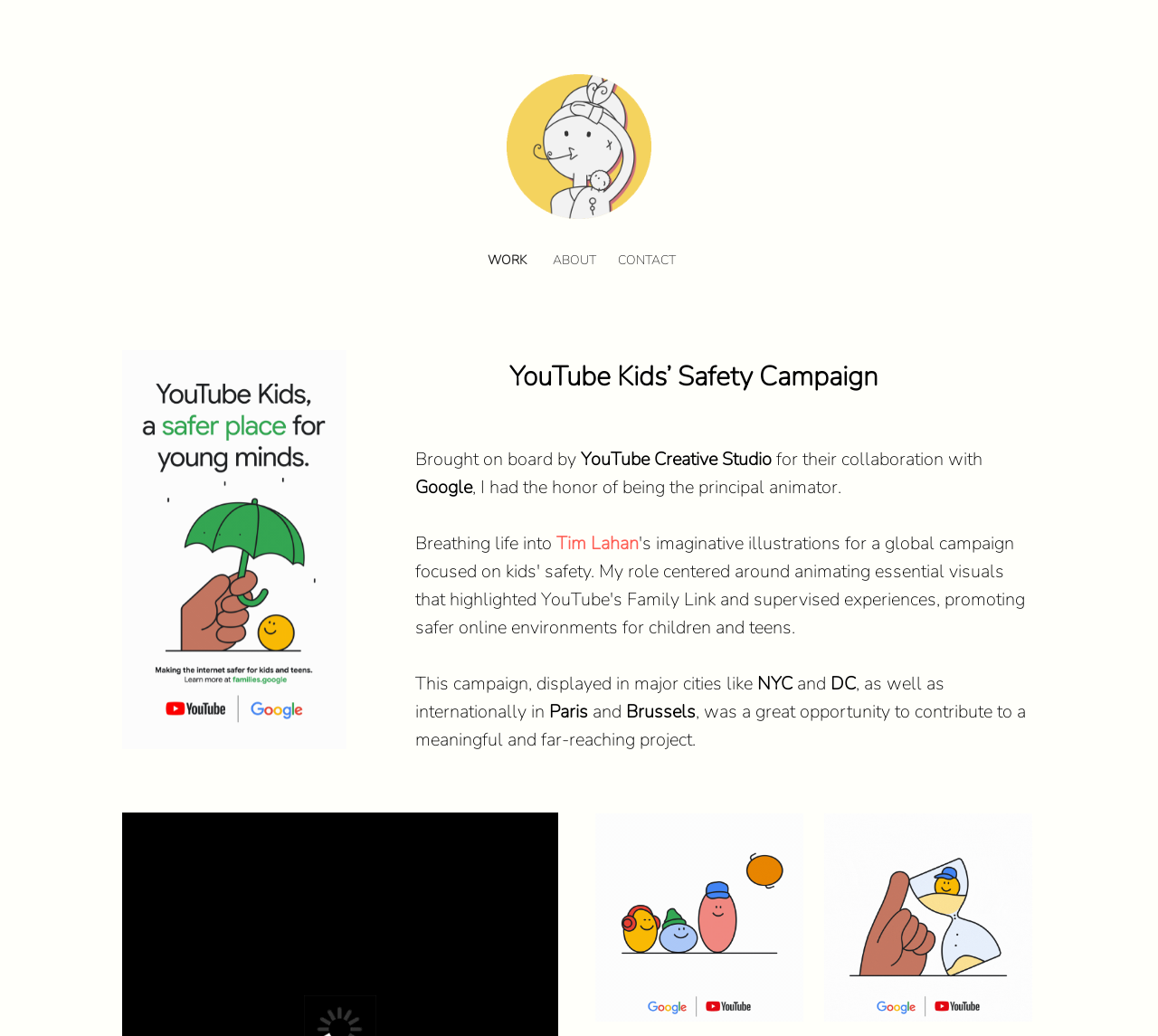What cities are mentioned as displaying the campaign?
Please respond to the question with a detailed and thorough explanation.

I found the text 'This campaign, displayed in major cities like NYC and DC, as well as internationally in Paris and Brussels...' on the page, which mentions the cities where the campaign was displayed.